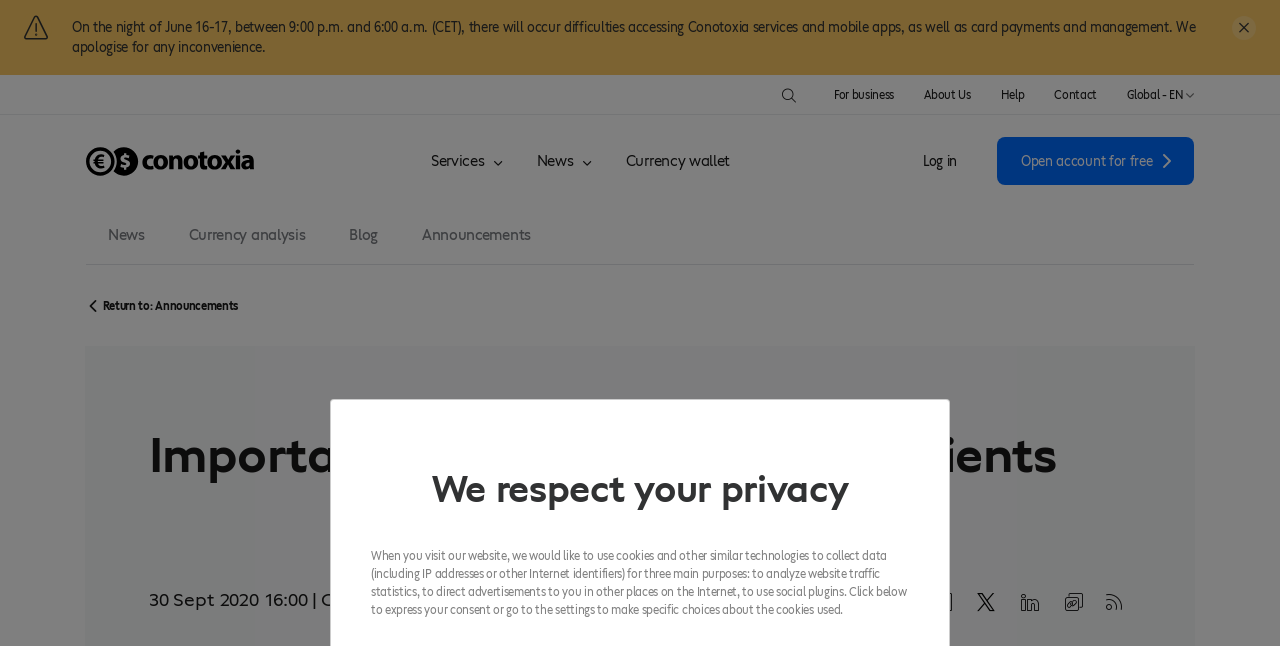Given the element description: "Return to: Announcements", predict the bounding box coordinates of this UI element. The coordinates must be four float numbers between 0 and 1, given as [left, top, right, bottom].

[0.068, 0.461, 0.186, 0.484]